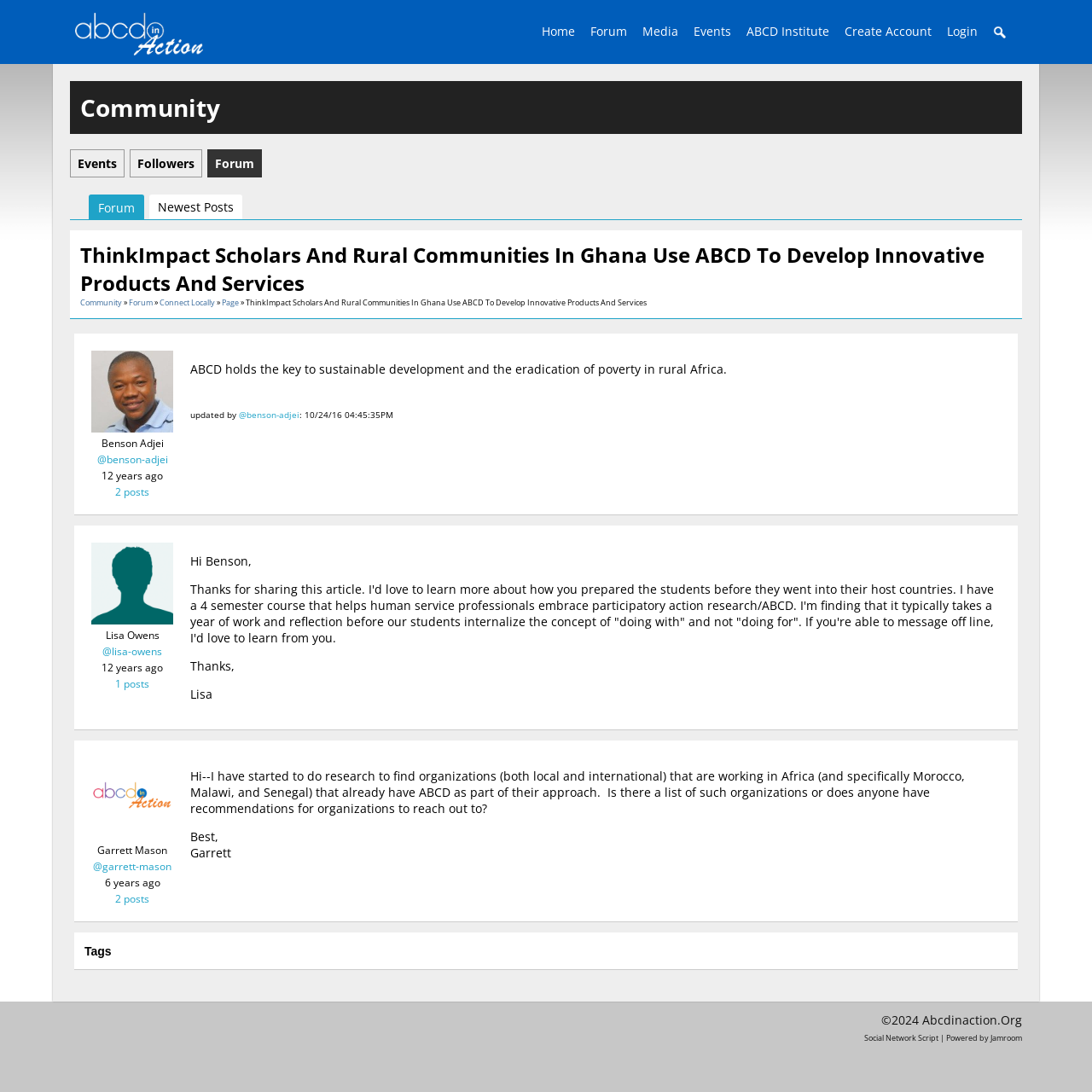How many posts does Benson Adjei have?
Look at the image and construct a detailed response to the question.

Benson Adjei's profile is shown in the first table on the webpage, and it indicates that he has 2 posts.